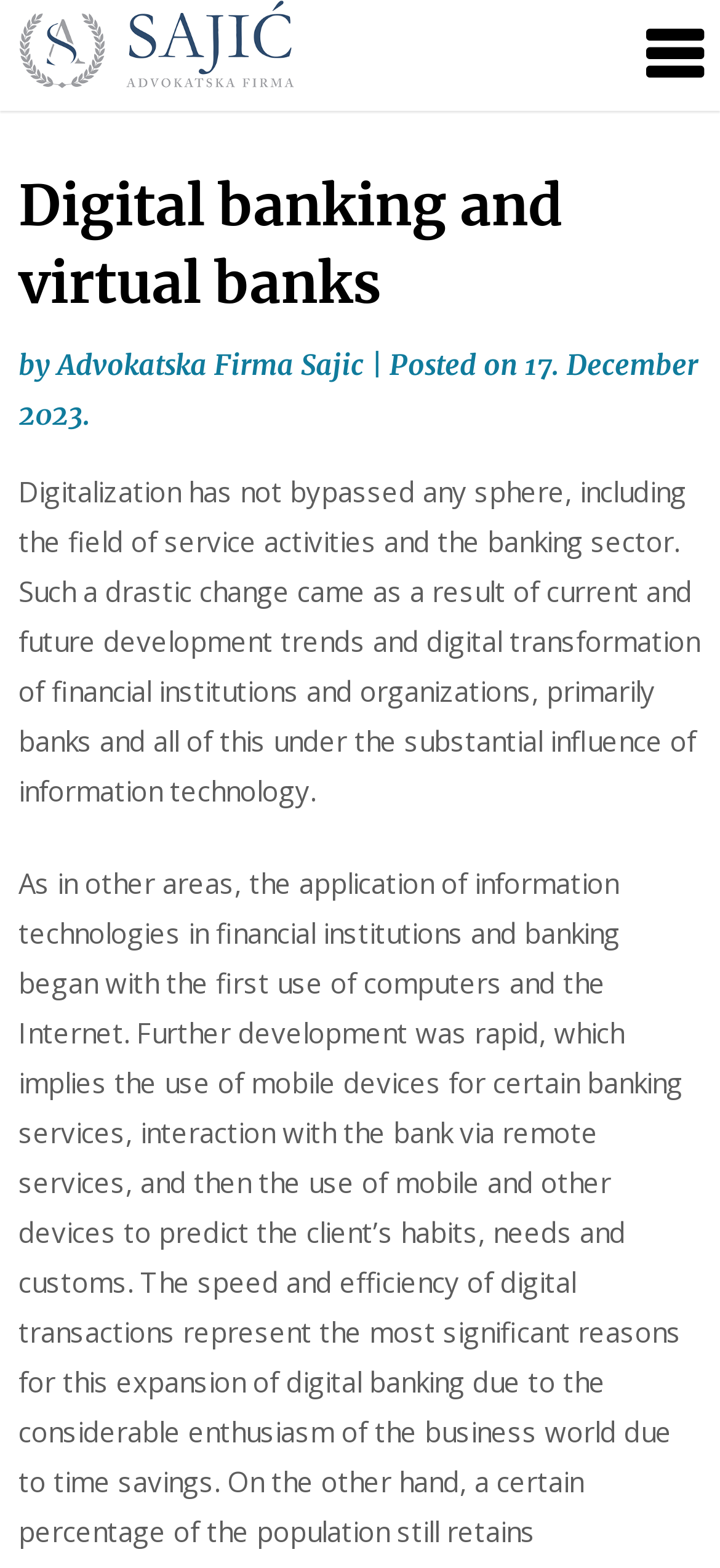Identify the bounding box for the described UI element: "17. December 2023.17. December 2023.".

[0.026, 0.221, 0.969, 0.276]